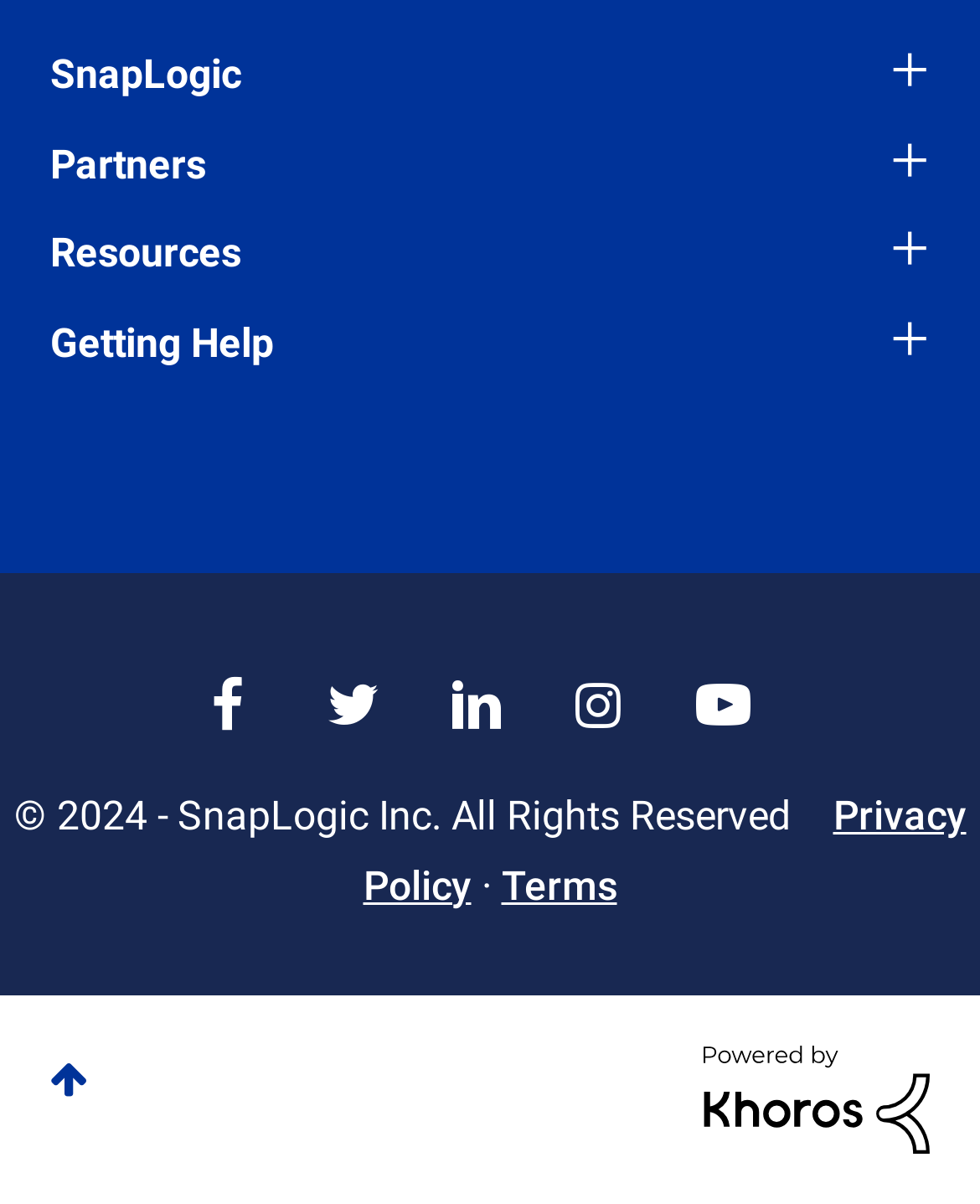What is the company name?
Based on the content of the image, thoroughly explain and answer the question.

The company name can be found in the top-left corner of the webpage, where it says 'SnapLogic' in a link format.